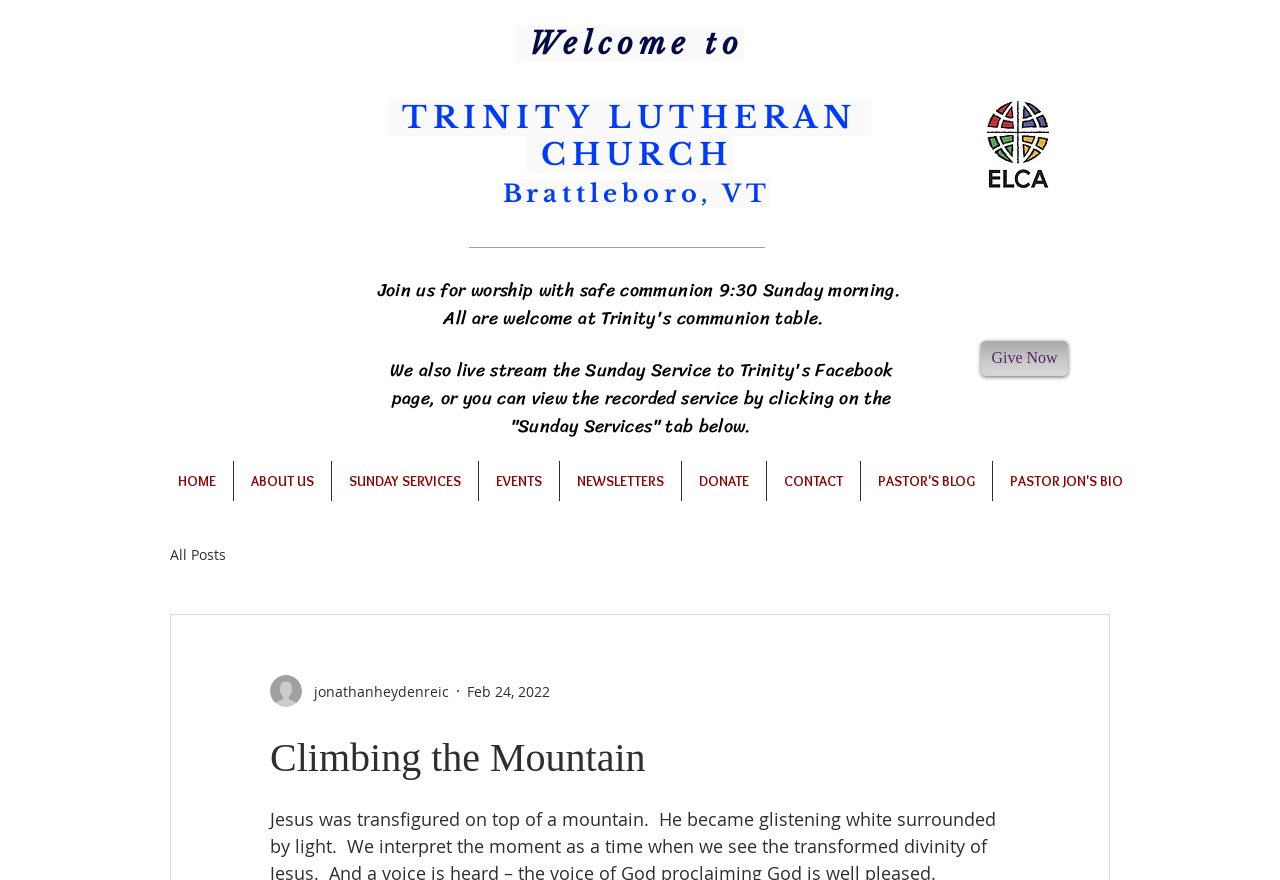Identify and provide the title of the webpage.

 Welcome to

 TRINITY LUTHERAN   CHURCH
  Brattleboro, VT